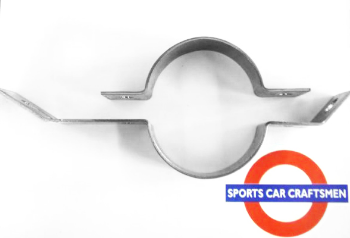What is the name of the company featured in the image?
By examining the image, provide a one-word or phrase answer.

Sports Car Craftsmen